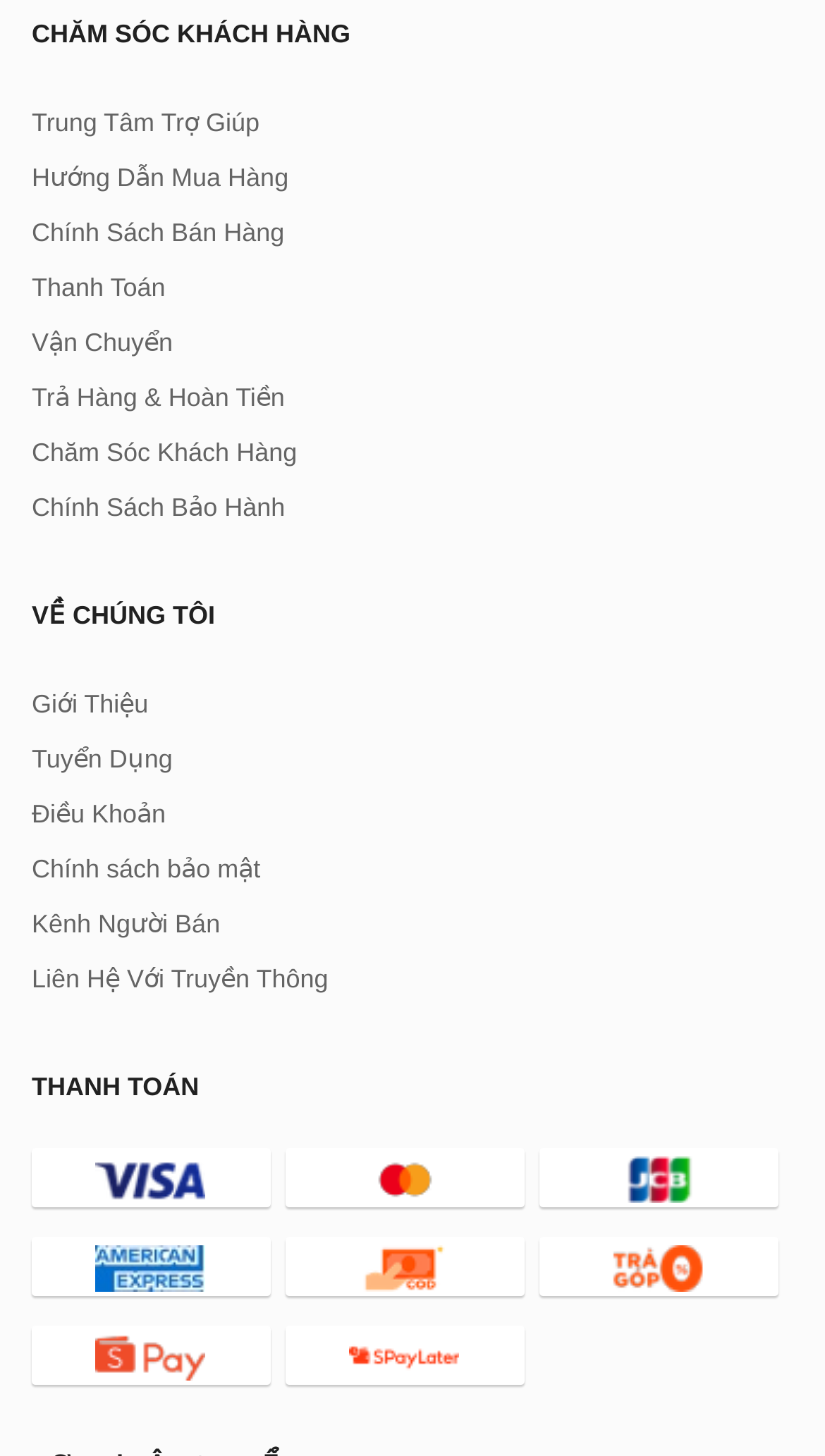Extract the bounding box for the UI element that matches this description: "Home".

None